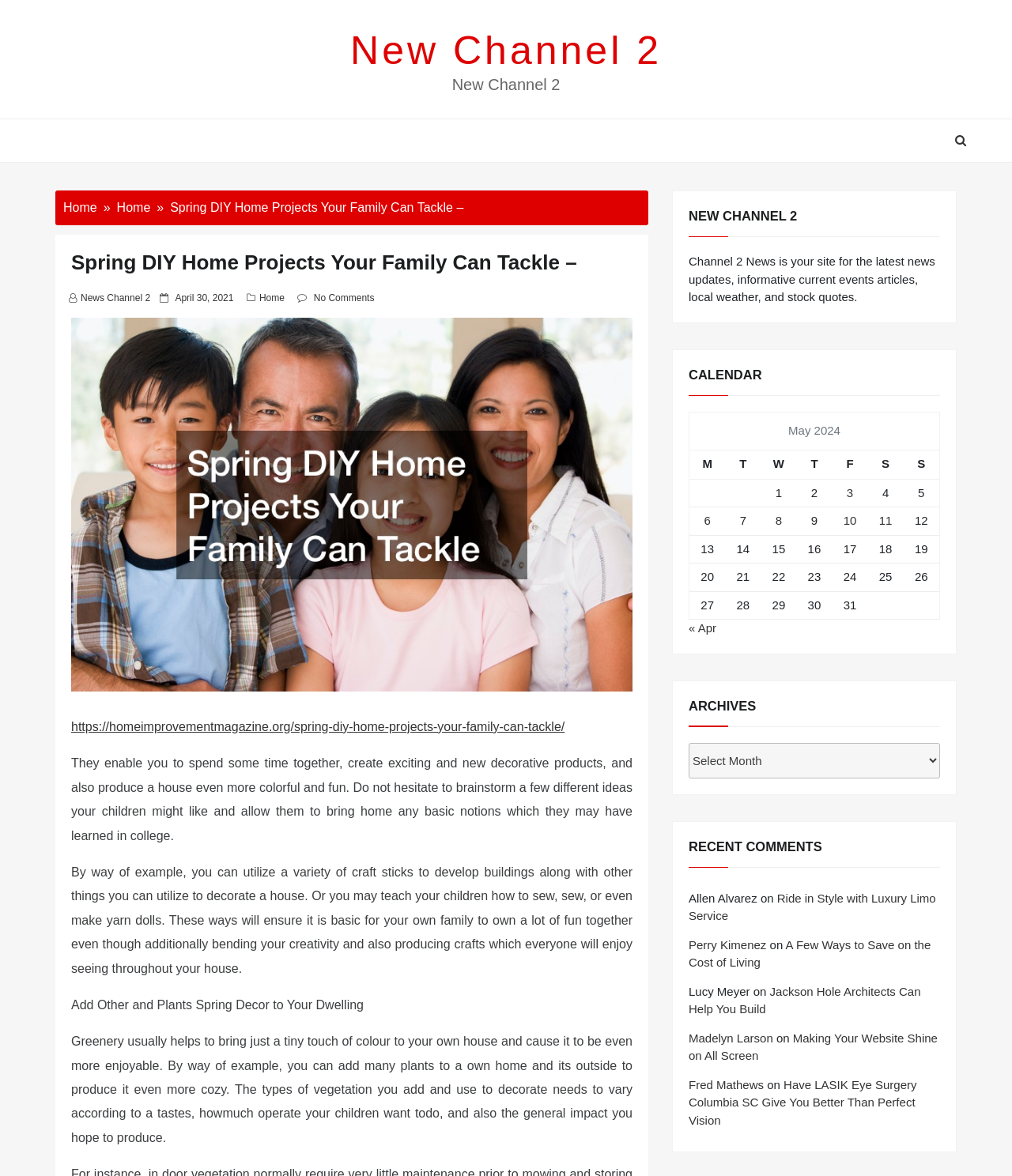Please identify the bounding box coordinates of the element that needs to be clicked to perform the following instruction: "click the 'Home' link at the top".

[0.062, 0.171, 0.096, 0.182]